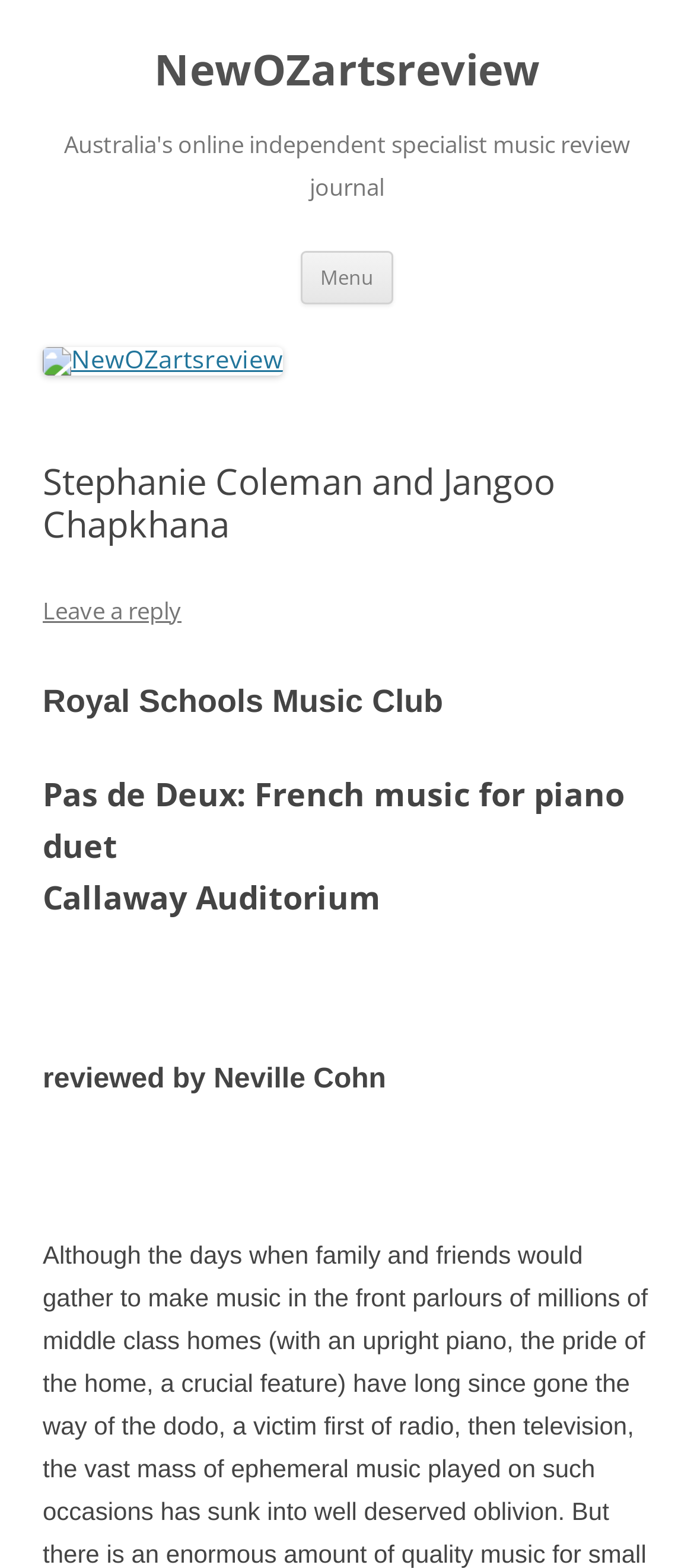Use one word or a short phrase to answer the question provided: 
What is the type of performance being reviewed?

Piano duet